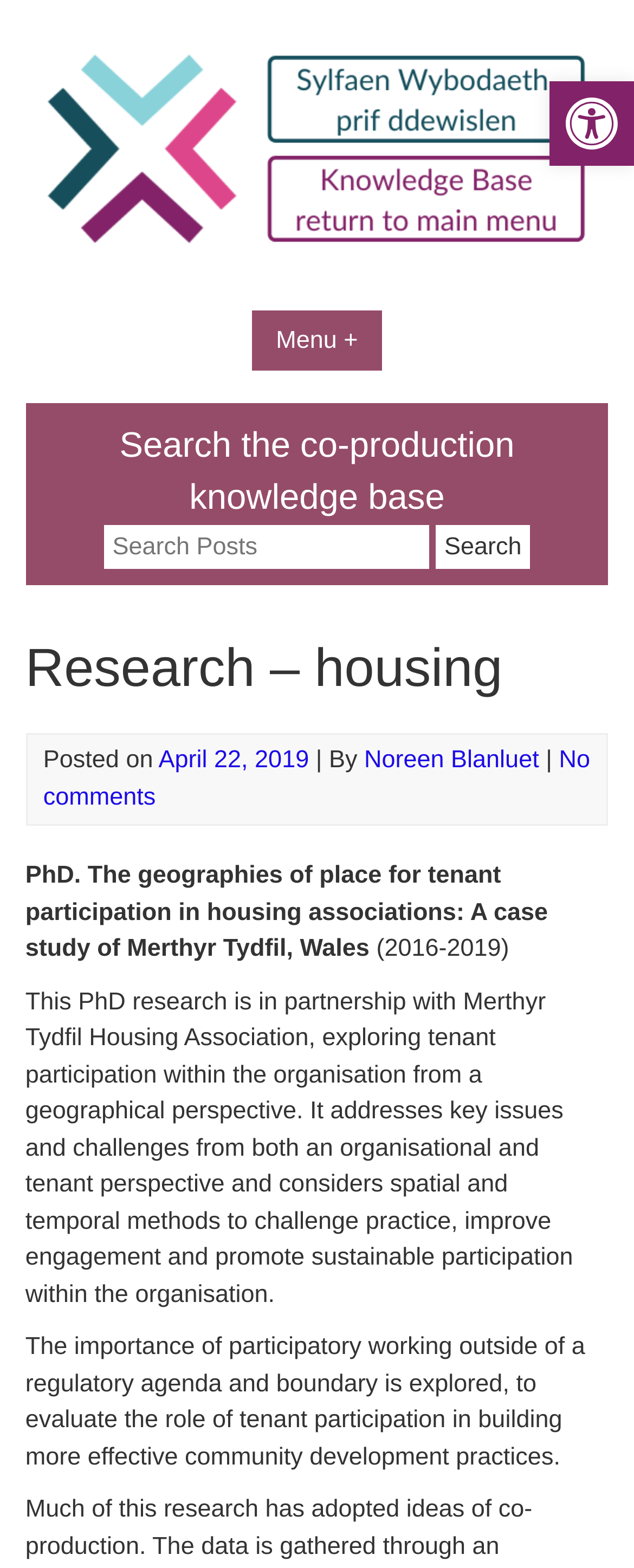Identify and provide the bounding box coordinates of the UI element described: "April 22, 2019". The coordinates should be formatted as [left, top, right, bottom], with each number being a float between 0 and 1.

[0.25, 0.476, 0.487, 0.493]